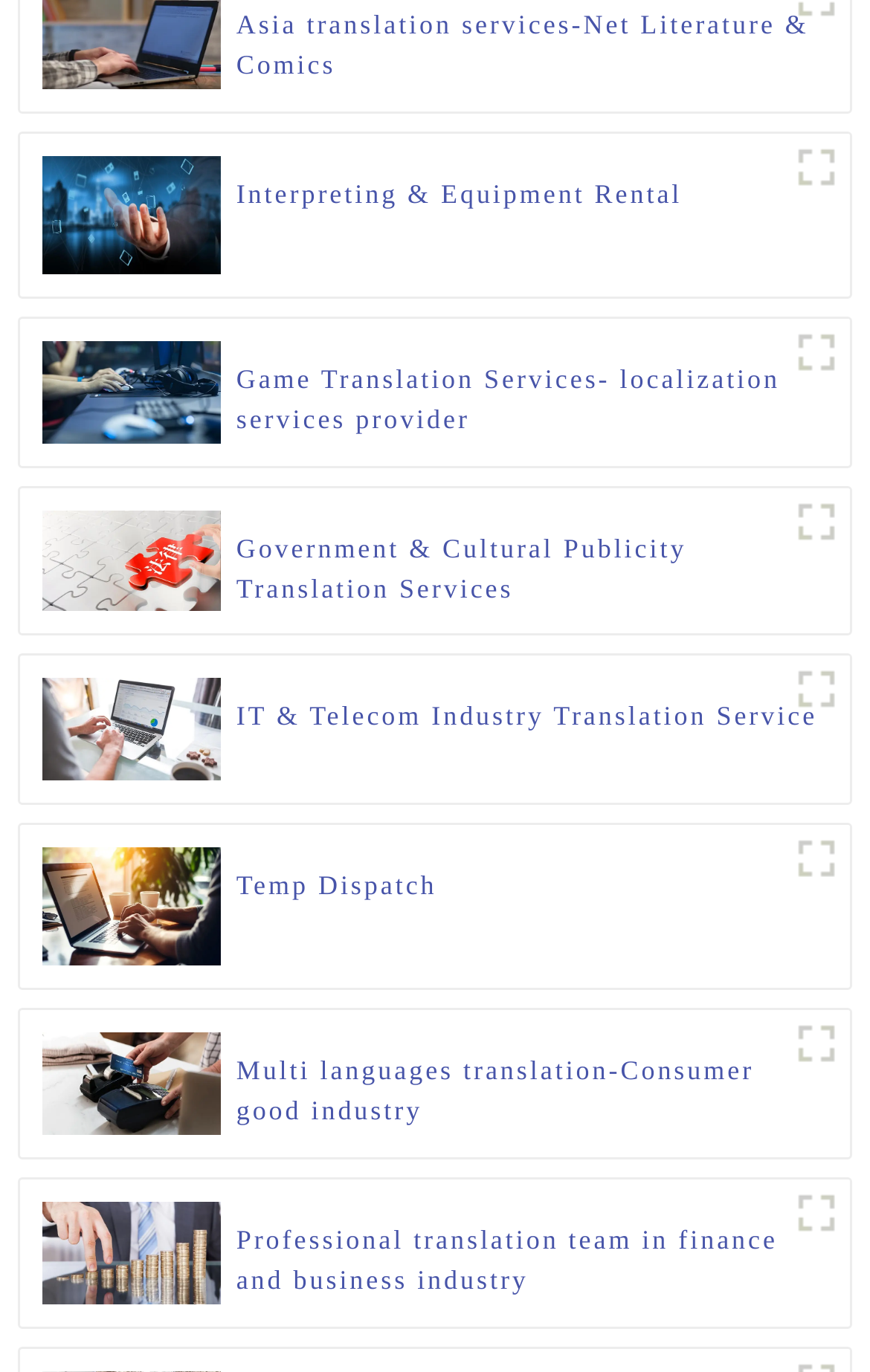Give a concise answer using only one word or phrase for this question:
Are there any links to external websites?

Yes